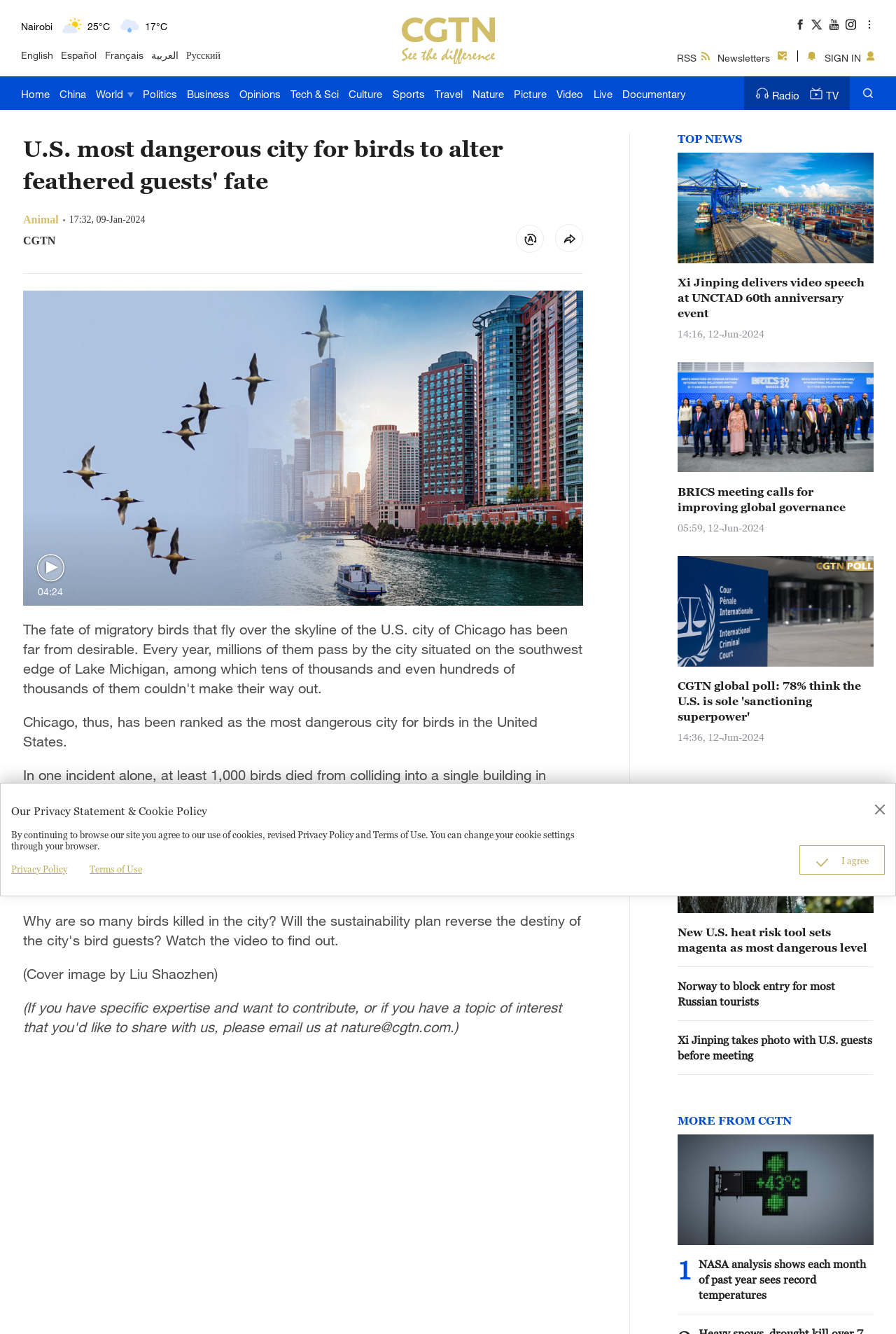Please provide the bounding box coordinates in the format (top-left x, top-left y, bottom-right x, bottom-right y). Remember, all values are floating point numbers between 0 and 1. What is the bounding box coordinate of the region described as: Picture

[0.574, 0.057, 0.61, 0.082]